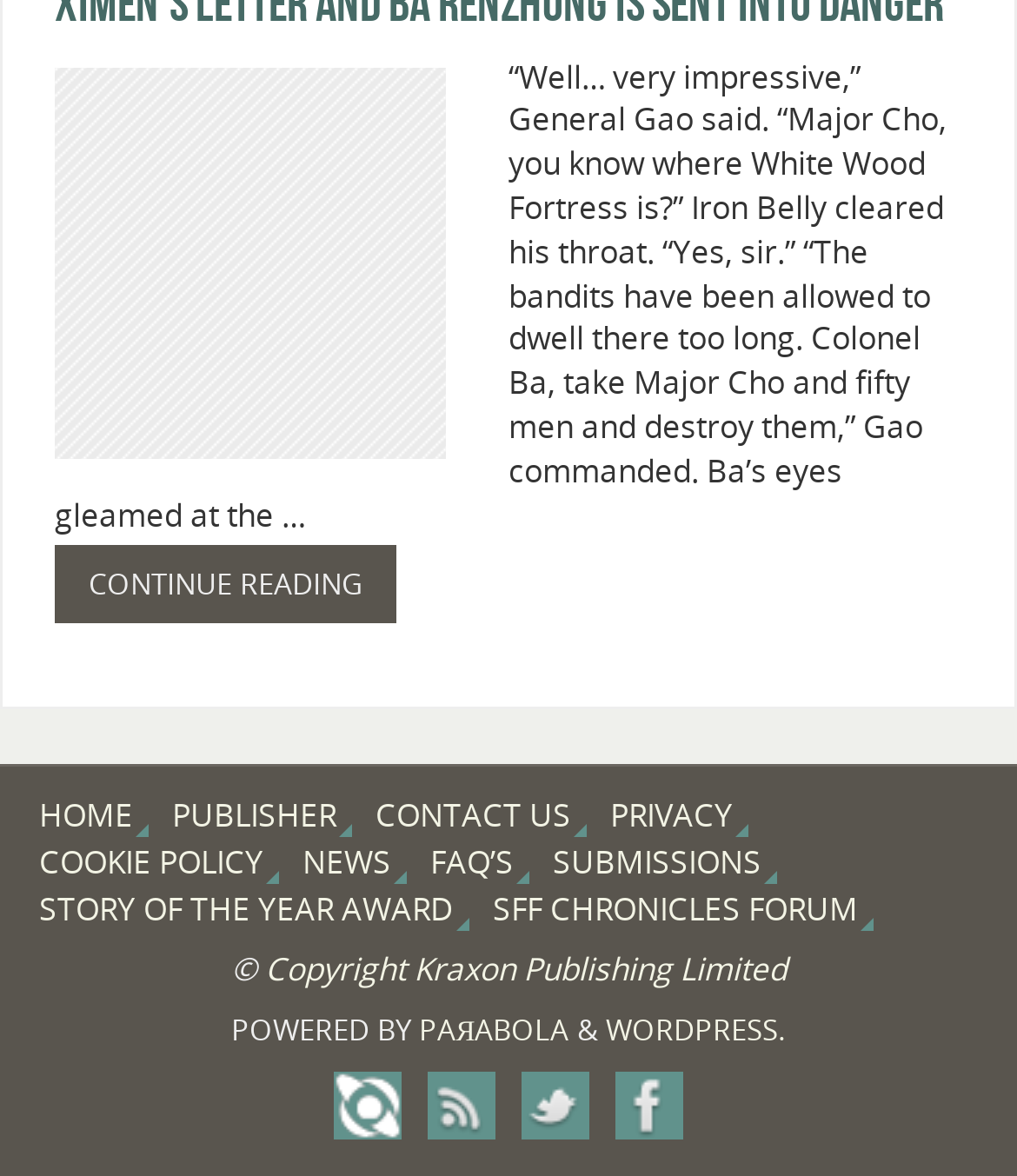What is the name of the publishing company mentioned at the bottom of the page?
Provide a thorough and detailed answer to the question.

The question asks about the name of the publishing company mentioned at the bottom of the page. By looking at the links at the bottom of the page, we can find the link 'Kraxon Publishing Limited' which is the name of the publishing company.